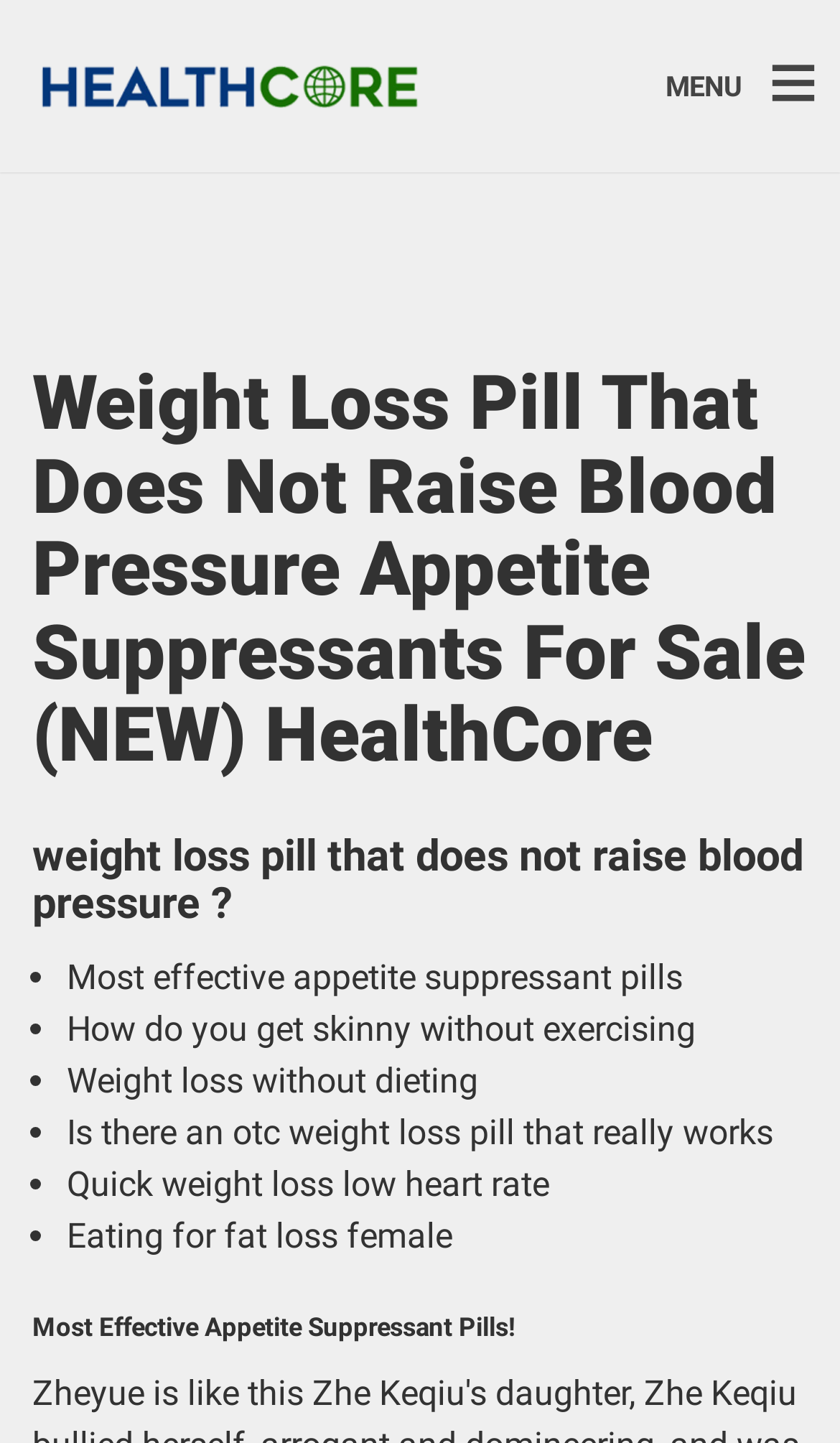Use a single word or phrase to answer this question: 
How many list items are there?

9